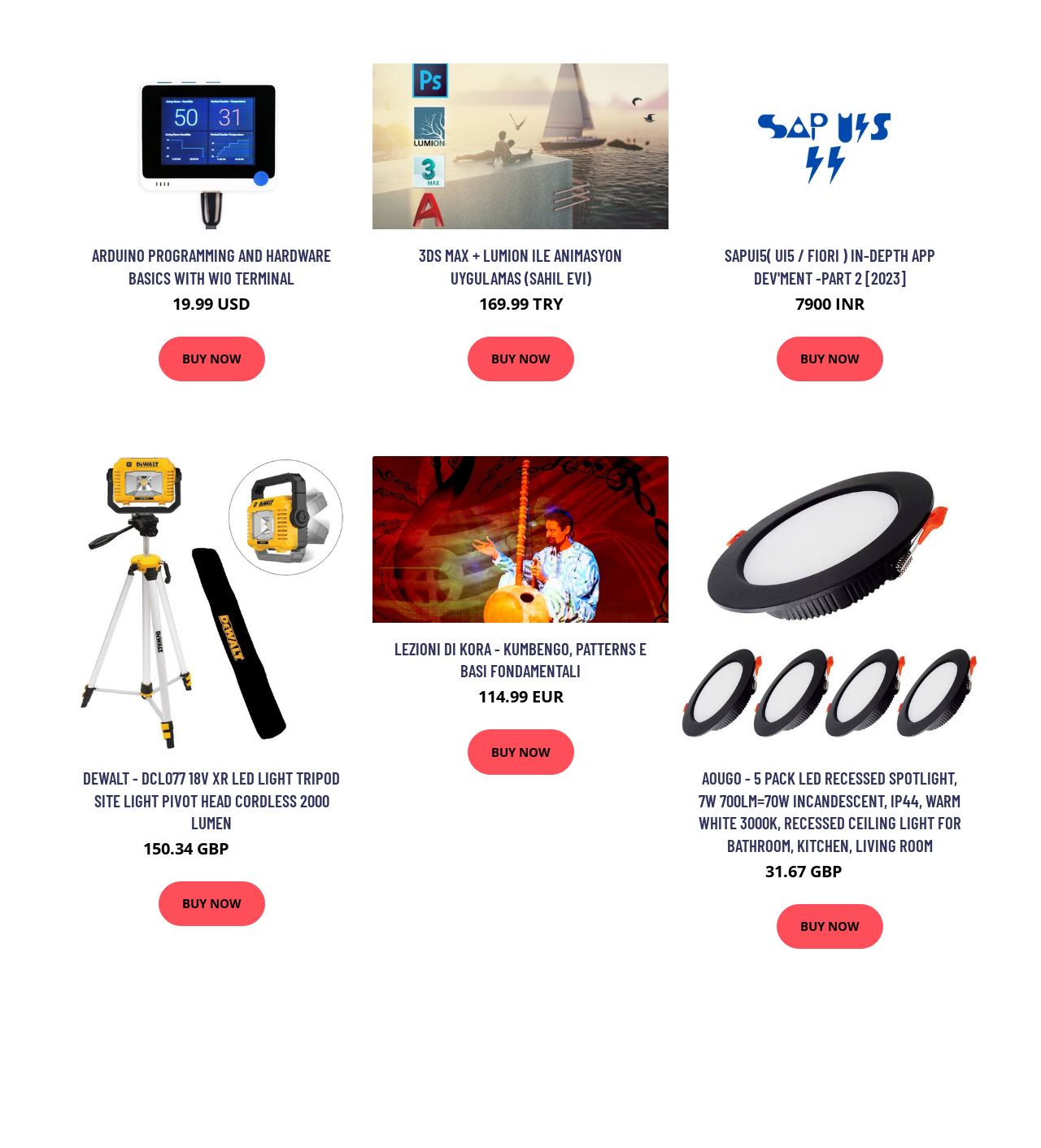Kindly determine the bounding box coordinates for the clickable area to achieve the given instruction: "Buy Arduino Programming and Hardware Basics with Wio Terminal course".

[0.152, 0.293, 0.254, 0.332]